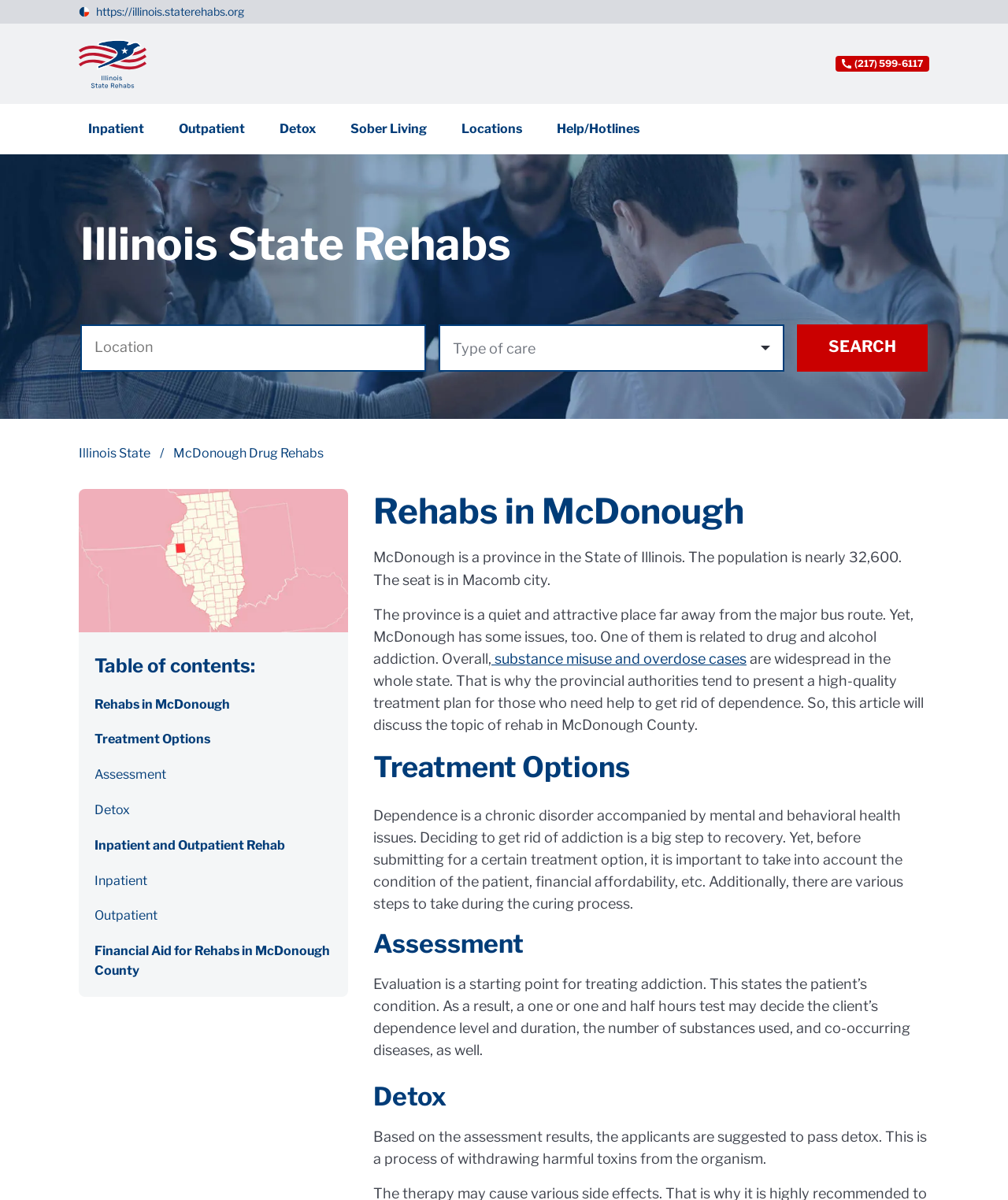Please identify the bounding box coordinates of the clickable area that will allow you to execute the instruction: "Get help from 'phone icon'".

[0.829, 0.046, 0.922, 0.06]